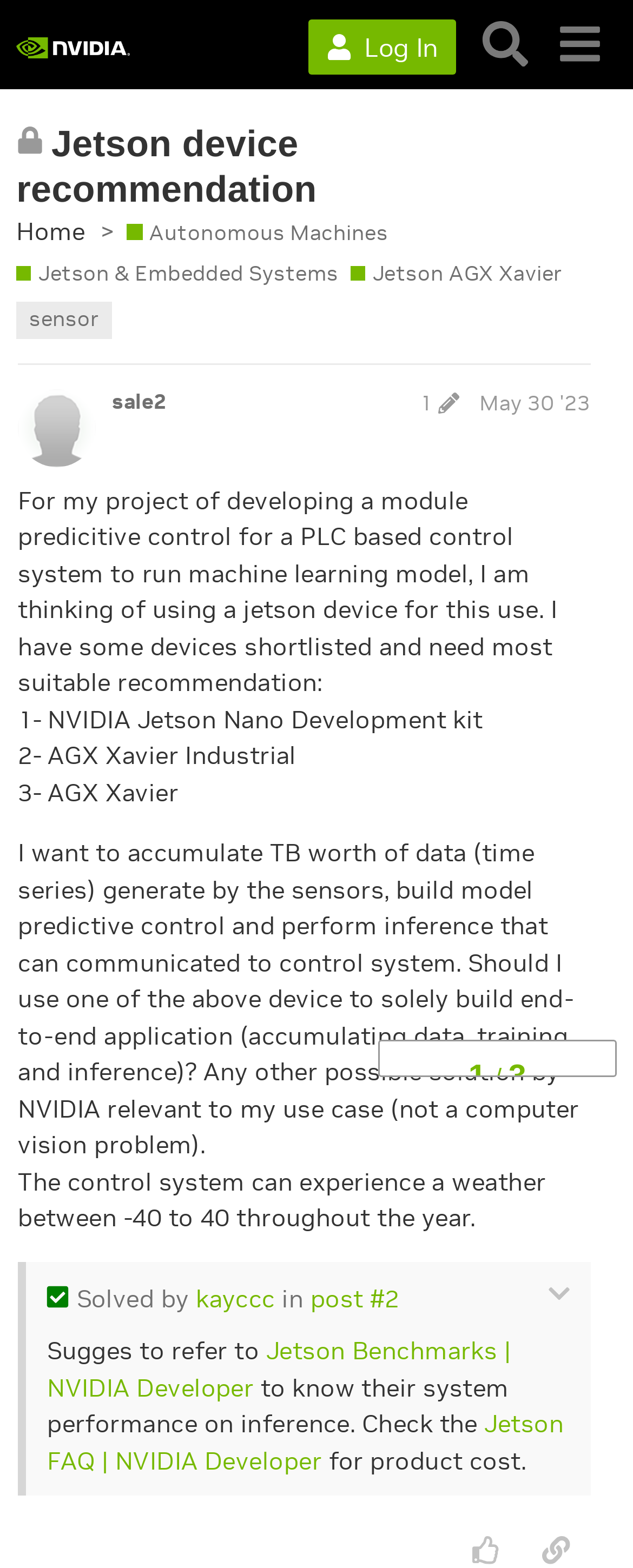Please identify the bounding box coordinates for the region that you need to click to follow this instruction: "Log in to the forum".

[0.488, 0.012, 0.721, 0.048]